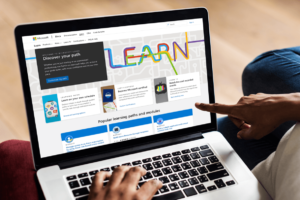What is the ambiance of the workspace?
Answer the question with a detailed explanation, including all necessary information.

The overall ambiance of the workspace is modern, which is likely aimed at encouraging users to enhance their technical knowledge and competencies through accessible online learning materials, as depicted in the image.